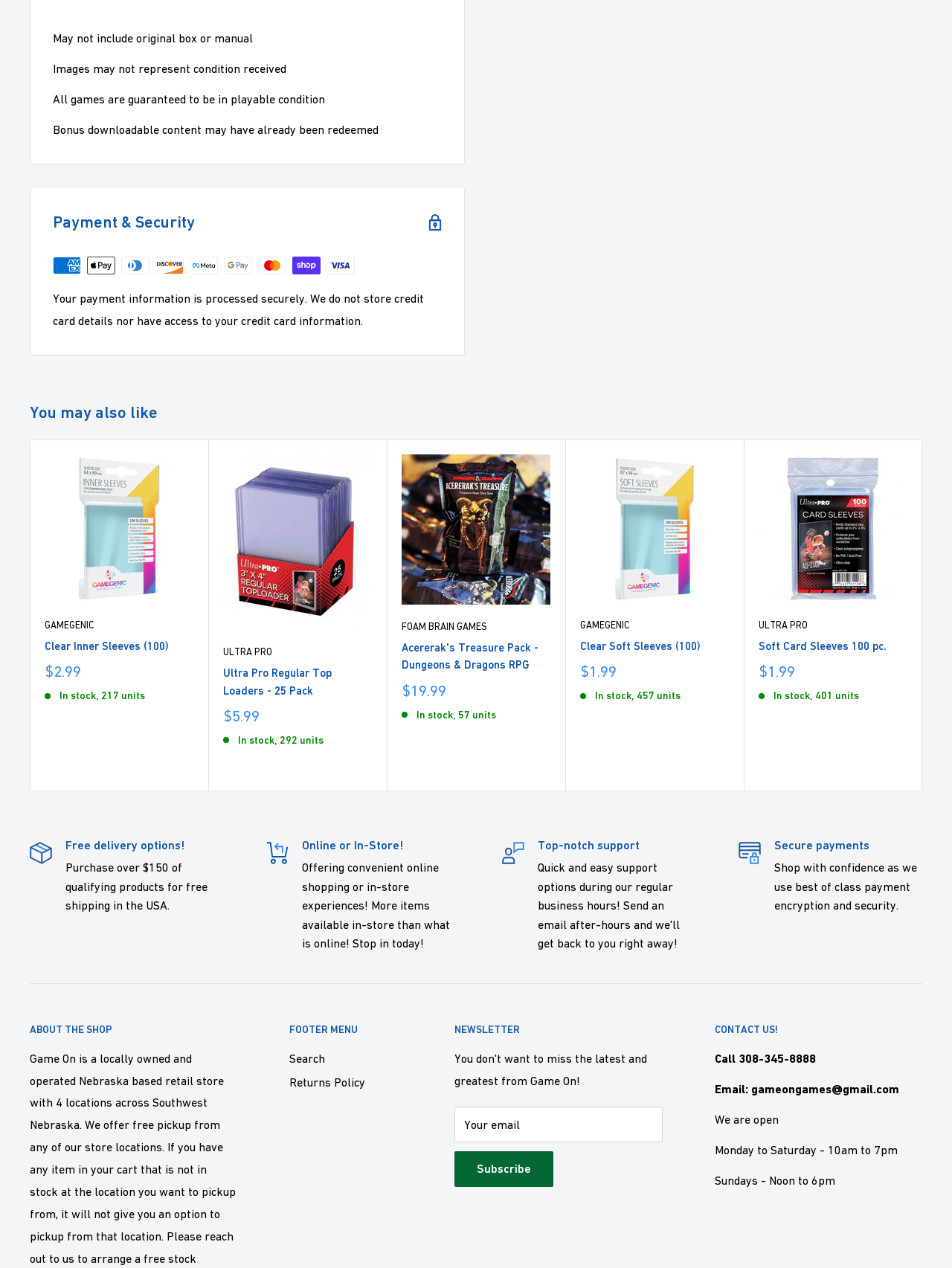What payment methods are accepted?
Examine the image closely and answer the question with as much detail as possible.

Based on the images displayed under the 'Payment & Security' heading, it can be inferred that the website accepts various credit cards such as American Express, Apple Pay, Diners Club, Discover, Meta Pay, Google Pay, Mastercard, Shop Pay, and Visa.